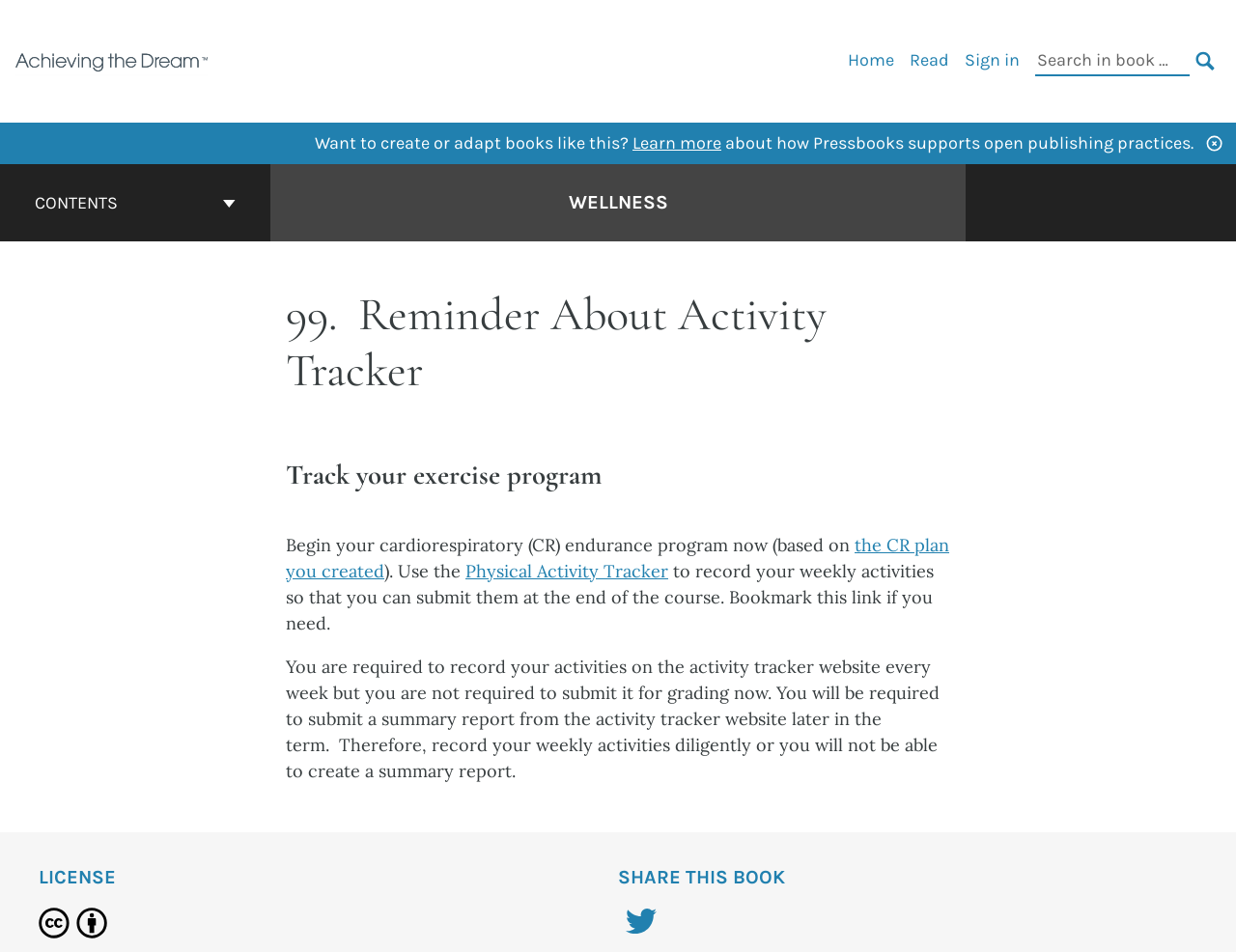Given the element description, predict the bounding box coordinates in the format (top-left x, top-left y, bottom-right x, bottom-right y). Make sure all values are between 0 and 1. Here is the element description: Sign in

[0.78, 0.052, 0.825, 0.074]